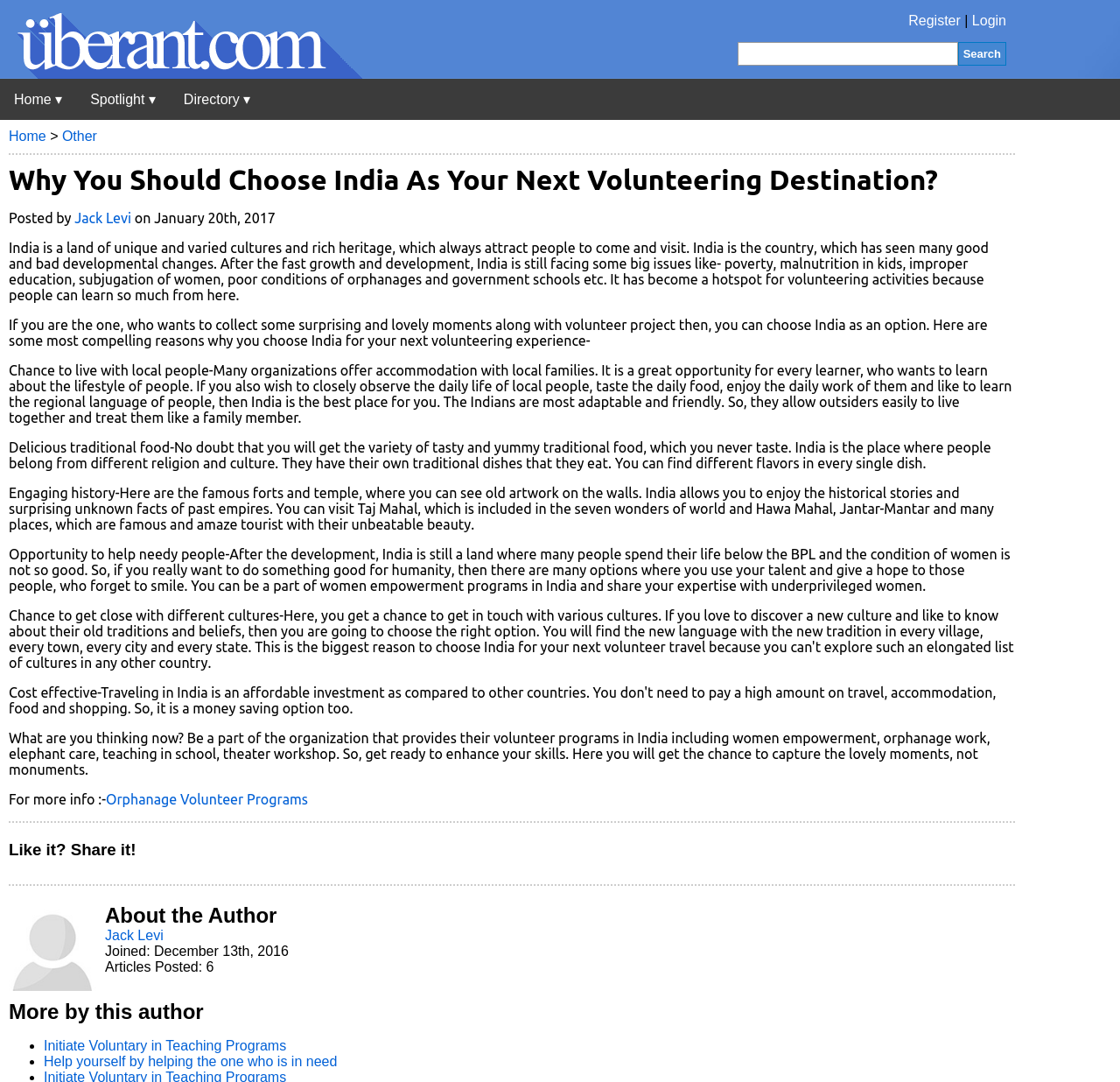Locate the UI element that matches the description parent_node: Register | Login title="Uberant" in the webpage screenshot. Return the bounding box coordinates in the format (top-left x, top-left y, bottom-right x, bottom-right y), with values ranging from 0 to 1.

[0.0, 0.061, 0.323, 0.075]